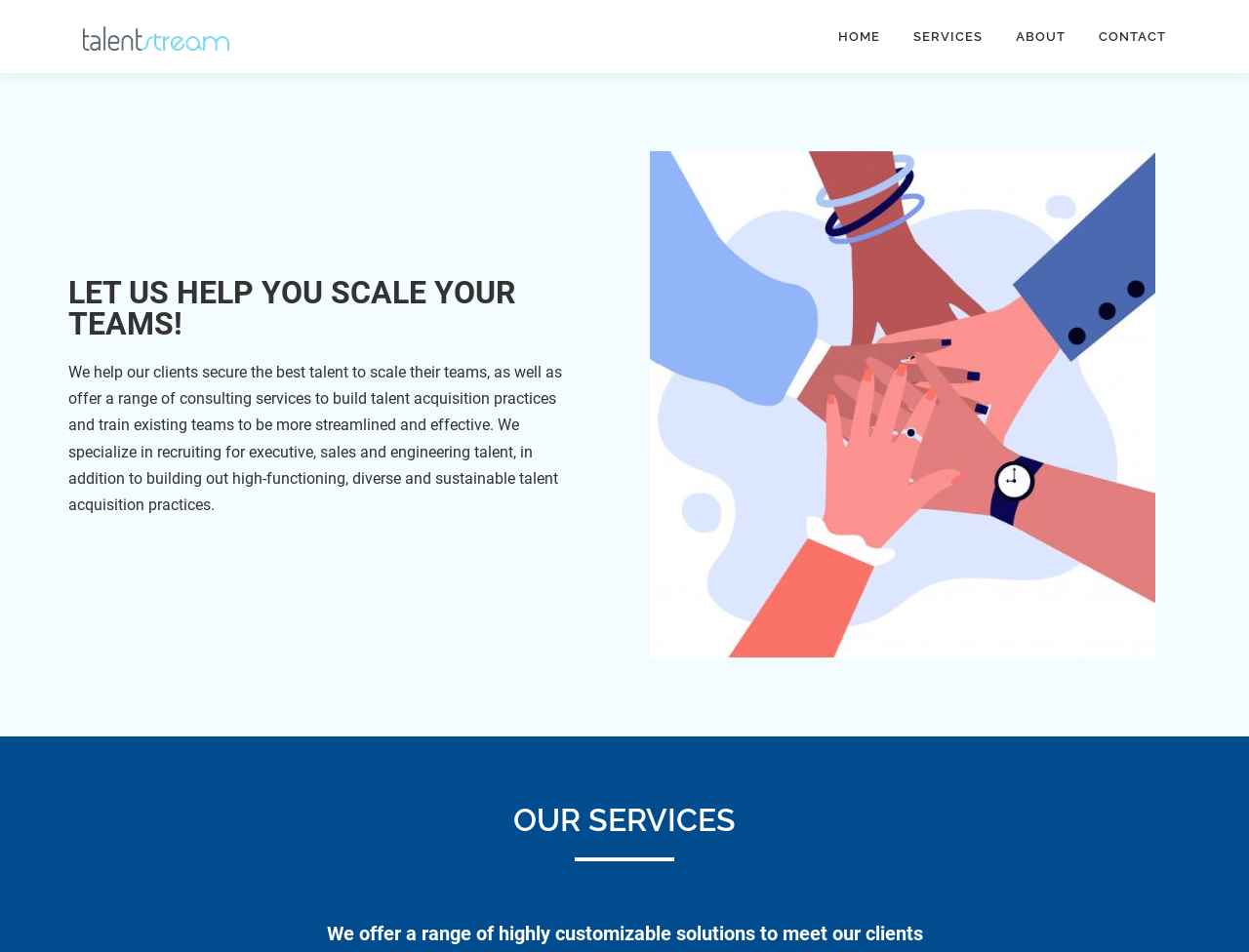What type of talent does Talent Stream specialize in recruiting?
Can you offer a detailed and complete answer to this question?

According to the webpage, Talent Stream specializes in recruiting for executive, sales, and engineering talent, in addition to building out high-functioning, diverse, and sustainable talent acquisition practices. This information is found in the StaticText element that describes their services.